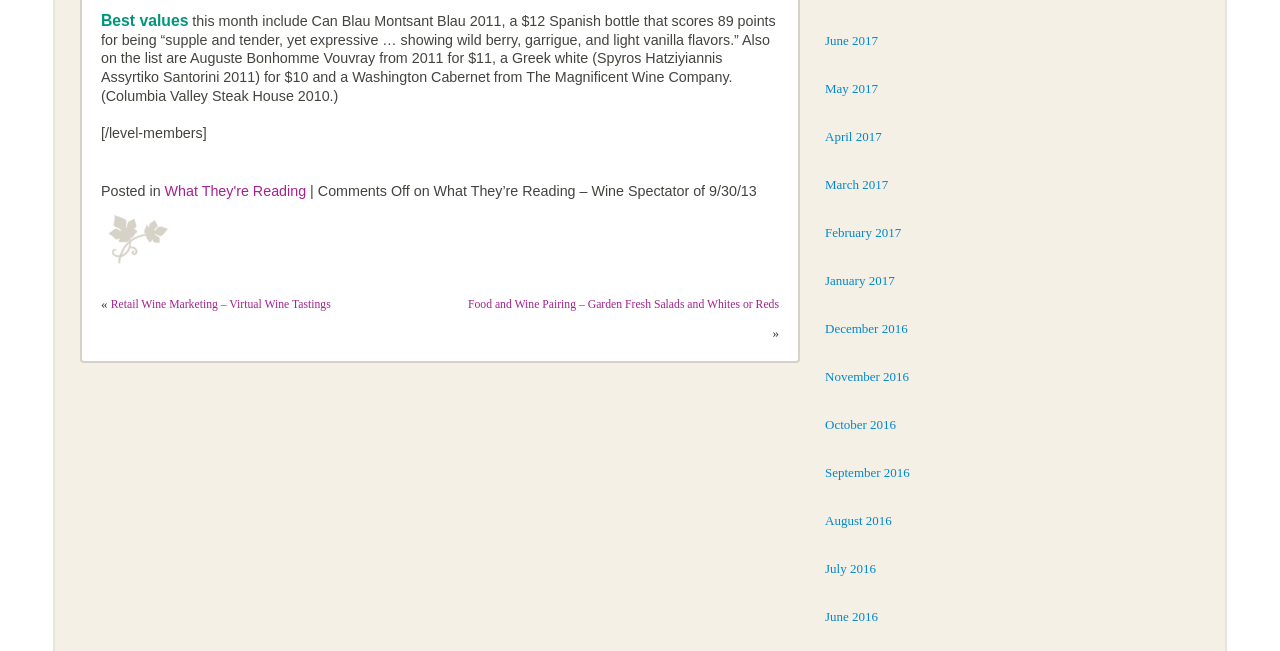Could you specify the bounding box coordinates for the clickable section to complete the following instruction: "Read the article about Retail Wine Marketing"?

[0.087, 0.44, 0.258, 0.483]